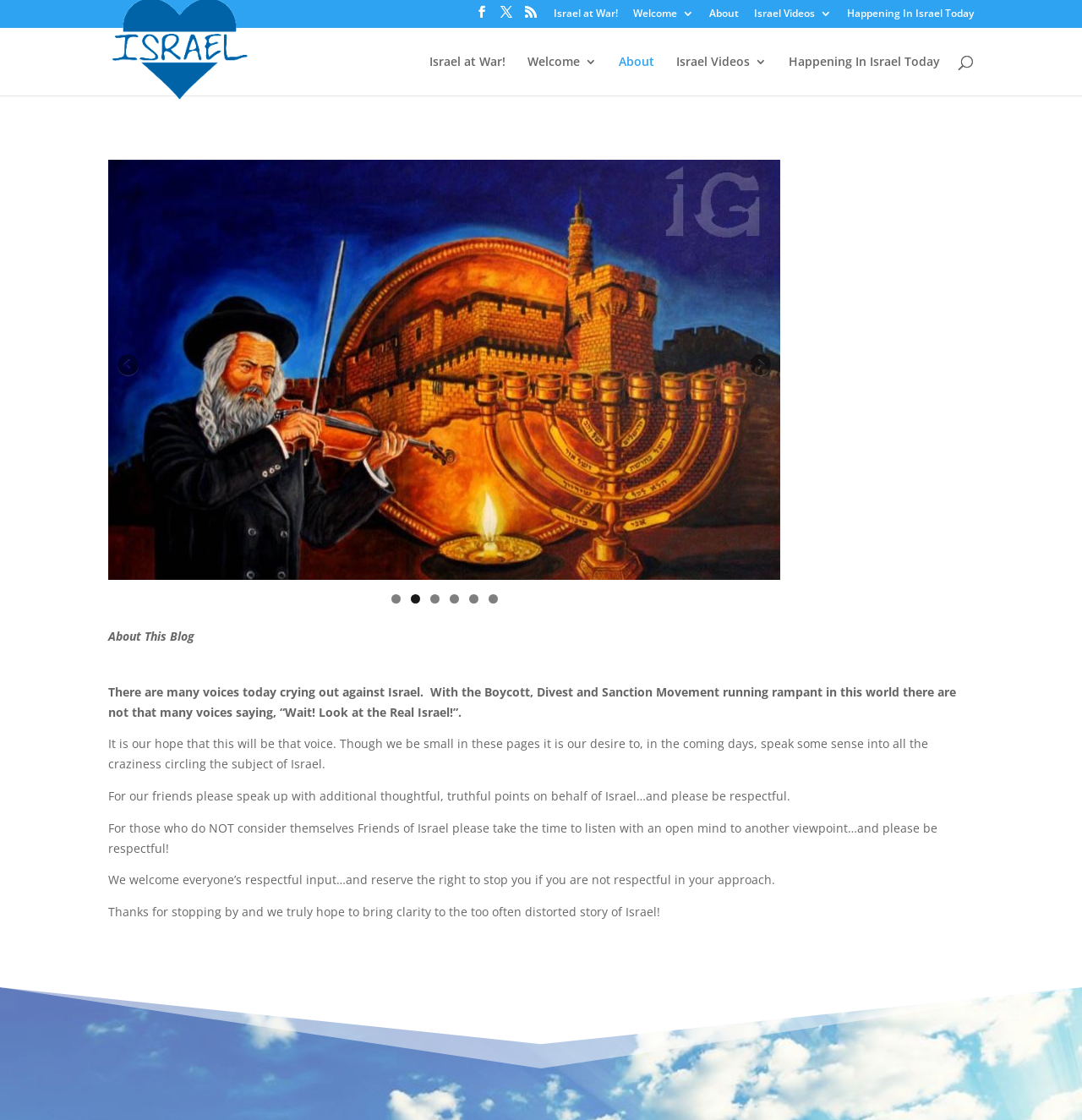Look at the image and give a detailed response to the following question: What is the tone of the blog towards comments?

The tone of the blog towards comments can be inferred from the text 'For our friends please speak up with additional thoughtful, truthful points on behalf of Israel…and please be respectful.' and 'For those who do NOT consider themselves Friends of Israel please take the time to listen with an open mind to another viewpoint…and please be respectful!' which suggests that the blog encourages respectful comments and dialogue.